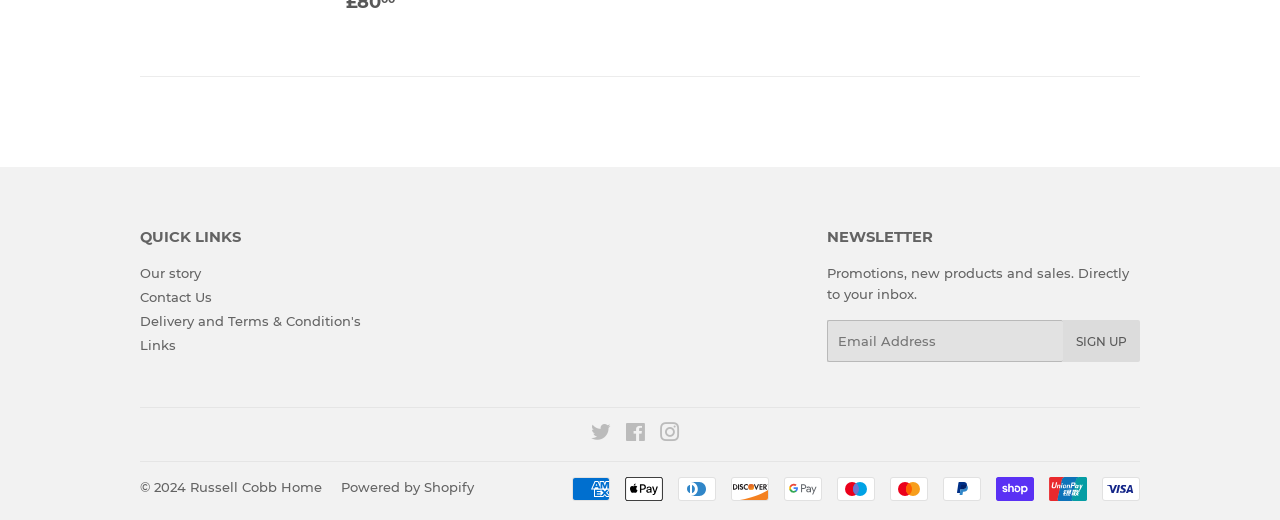Indicate the bounding box coordinates of the element that needs to be clicked to satisfy the following instruction: "View terms and conditions". The coordinates should be four float numbers between 0 and 1, i.e., [left, top, right, bottom].

[0.109, 0.602, 0.282, 0.633]